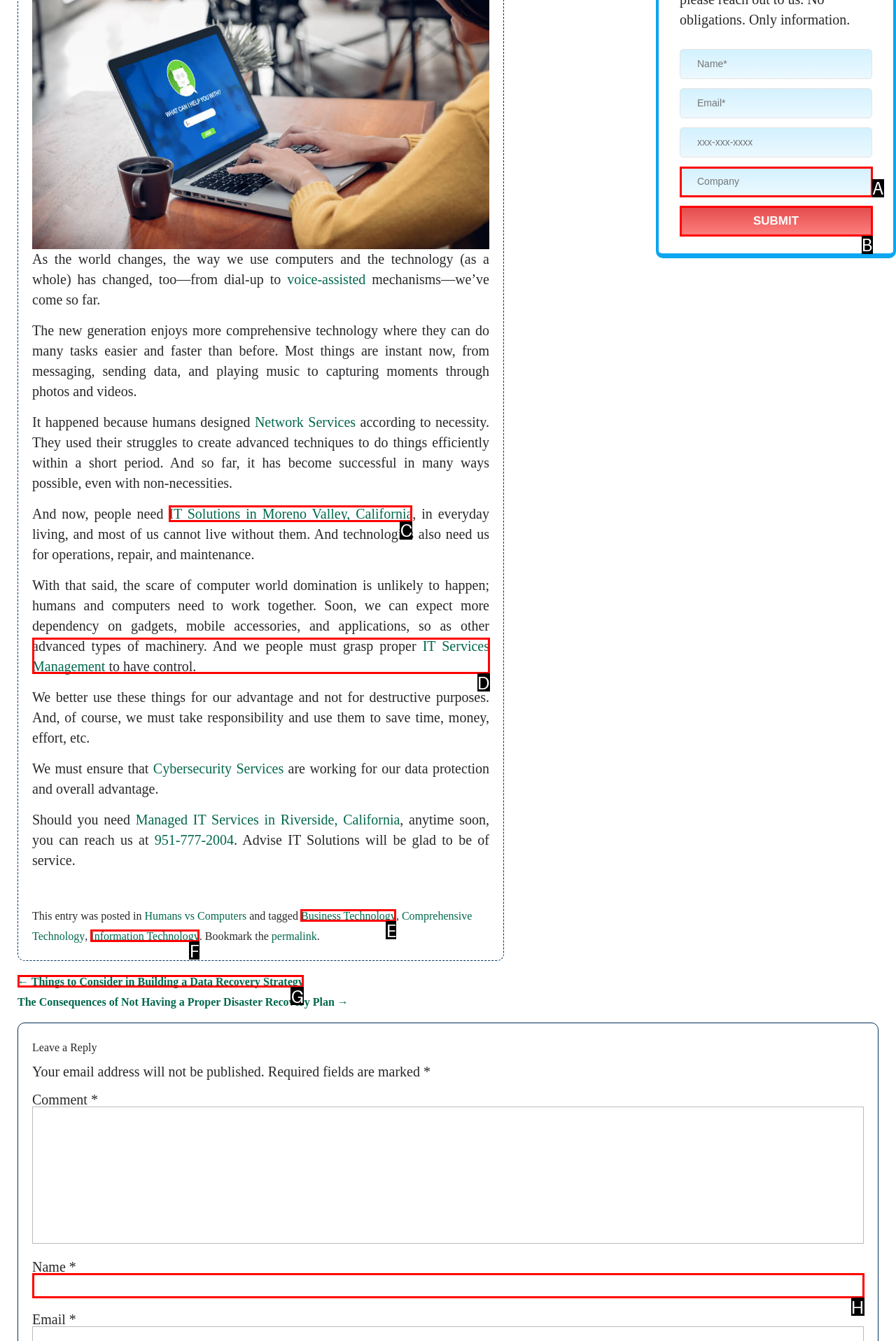Pick the HTML element that should be clicked to execute the task: Click on the link to learn about IT Solutions in Moreno Valley, California
Respond with the letter corresponding to the correct choice.

C